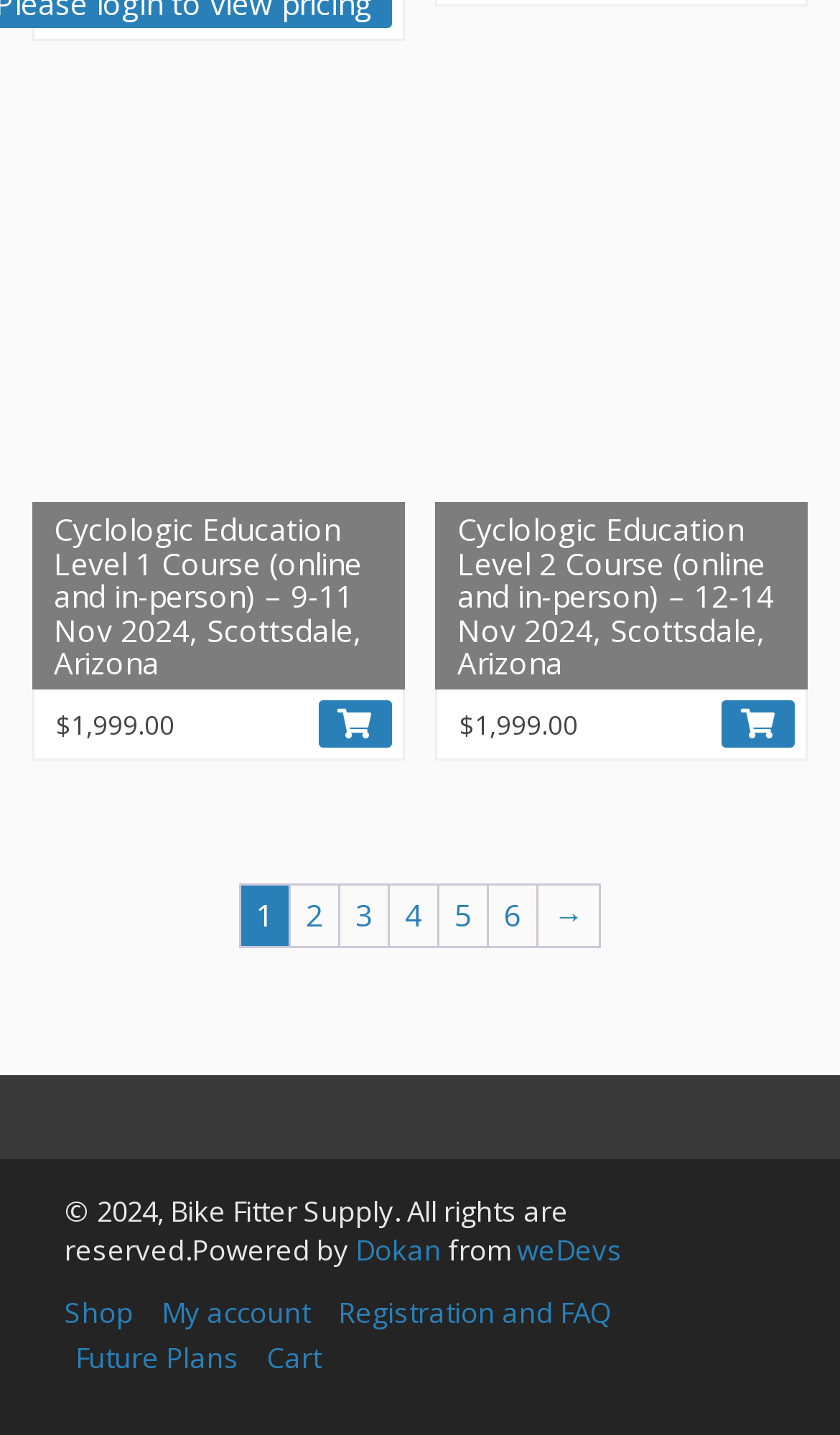What is the price of Cyclologic Education Level 1 Course?
Give a comprehensive and detailed explanation for the question.

The price of Cyclologic Education Level 1 Course can be found by looking at the StaticText elements next to the course title, which is '$1,999.00'.